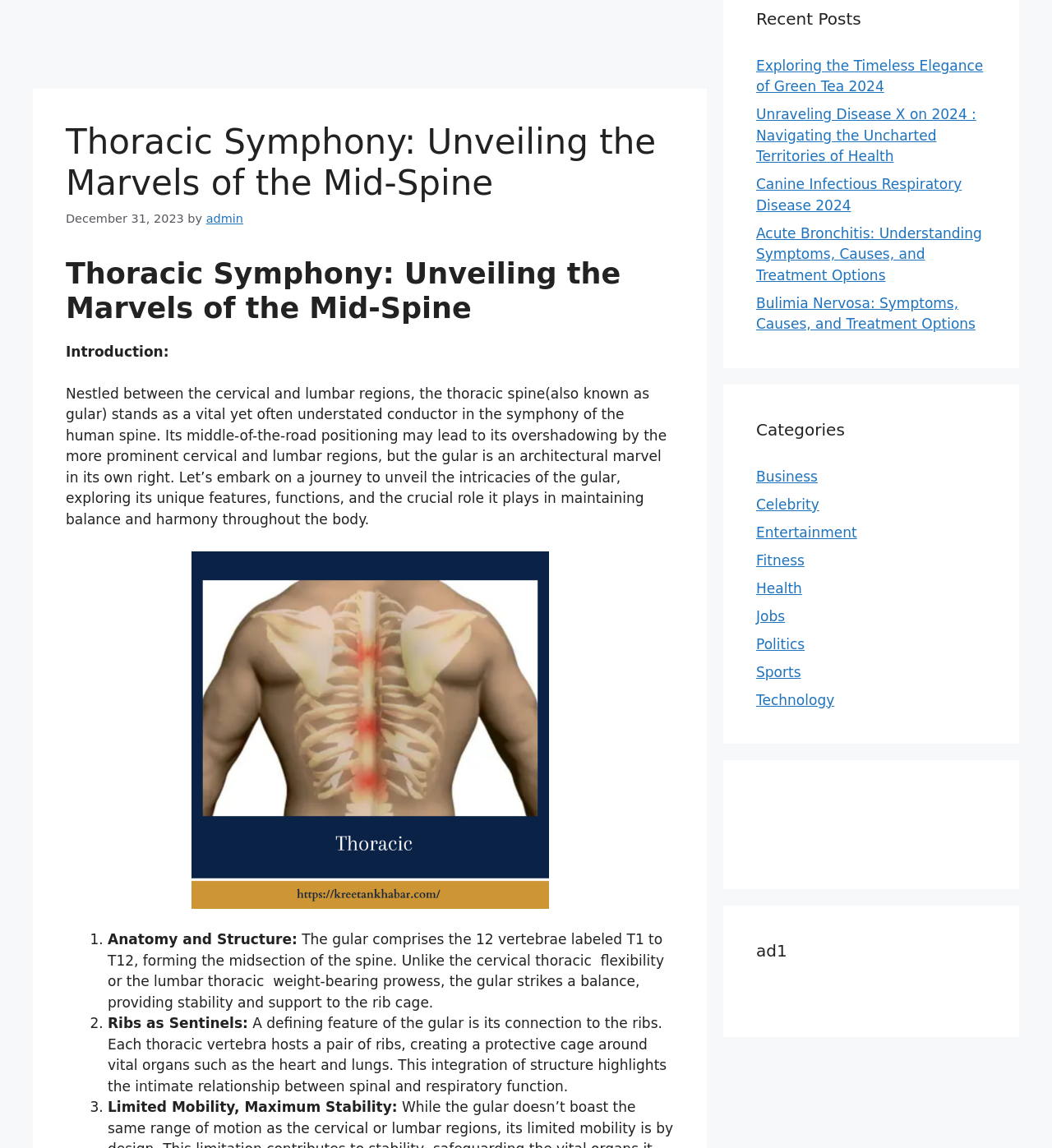From the element description: "Celebrity", extract the bounding box coordinates of the UI element. The coordinates should be expressed as four float numbers between 0 and 1, in the order [left, top, right, bottom].

[0.719, 0.432, 0.779, 0.446]